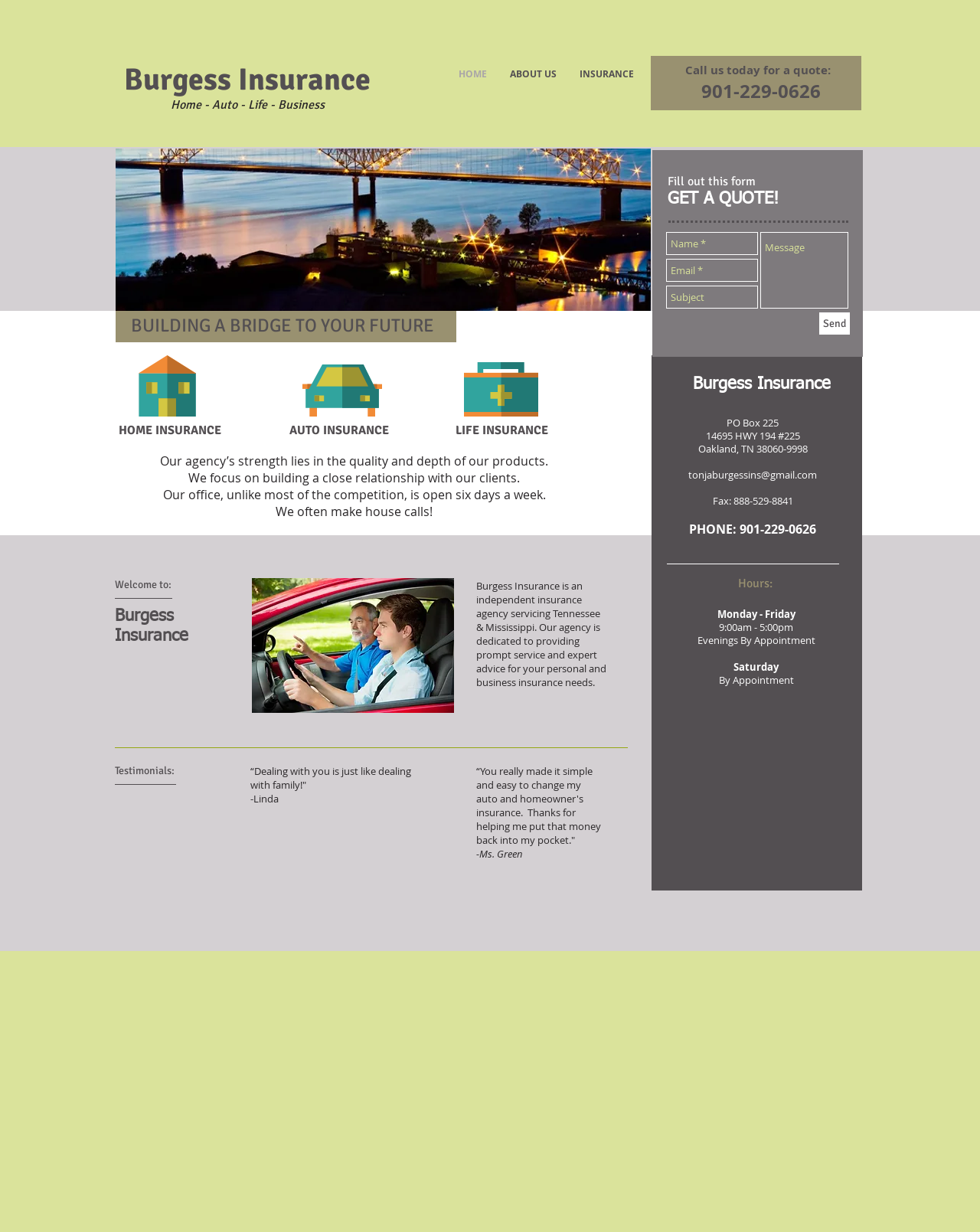What is the name of the insurance agency?
Please provide a full and detailed response to the question.

I found the name of the insurance agency by looking at the heading elements on the webpage and found the one that says 'Burgess Insurance'.